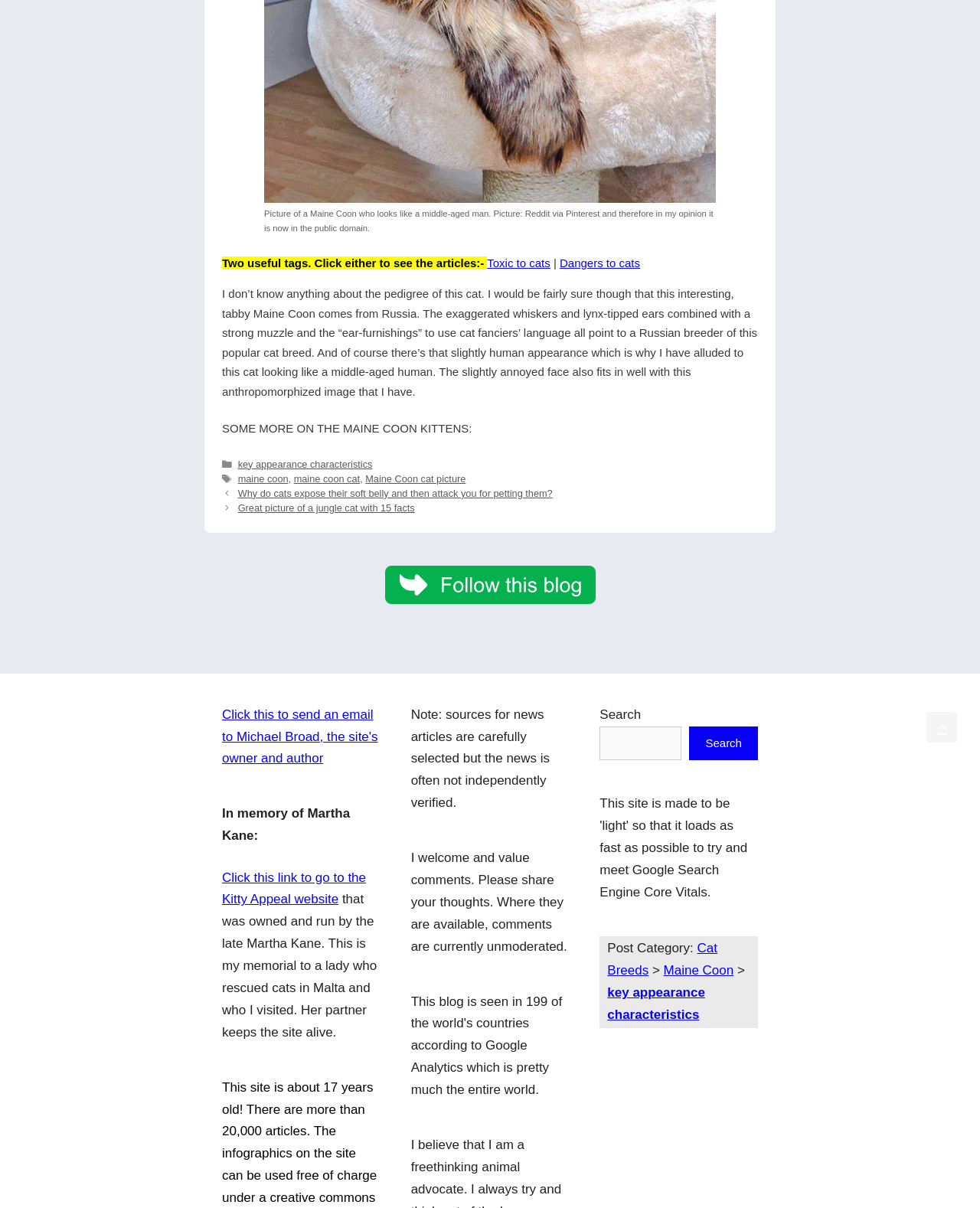Identify the bounding box coordinates for the element that needs to be clicked to fulfill this instruction: "Click the link to go to the Kitty Appeal website". Provide the coordinates in the format of four float numbers between 0 and 1: [left, top, right, bottom].

[0.227, 0.72, 0.373, 0.751]